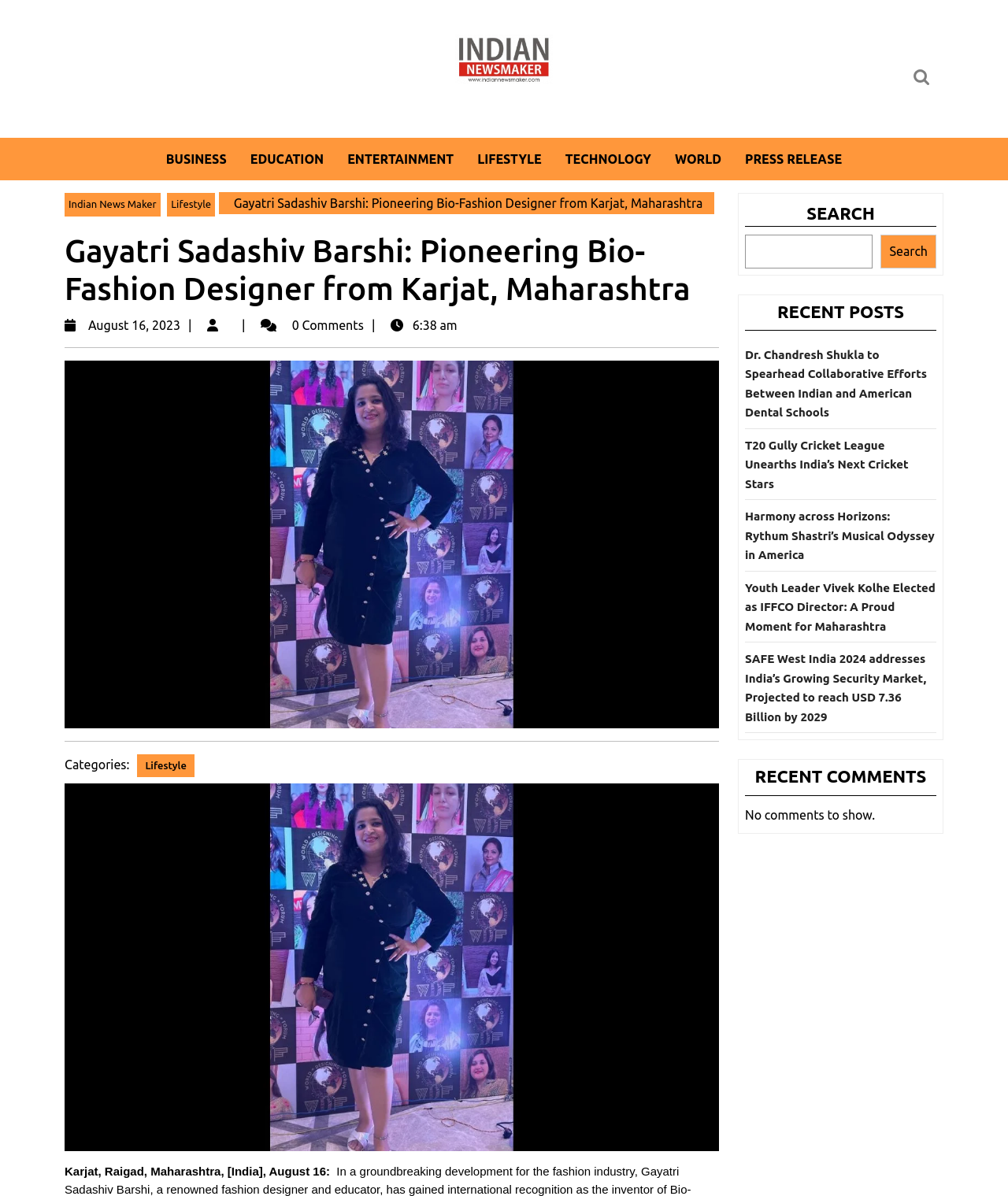Examine the image carefully and respond to the question with a detailed answer: 
What is the time of the article?

The time of the article can be found in the static text element with the text '6:38 am', which indicates the publication time of the article.